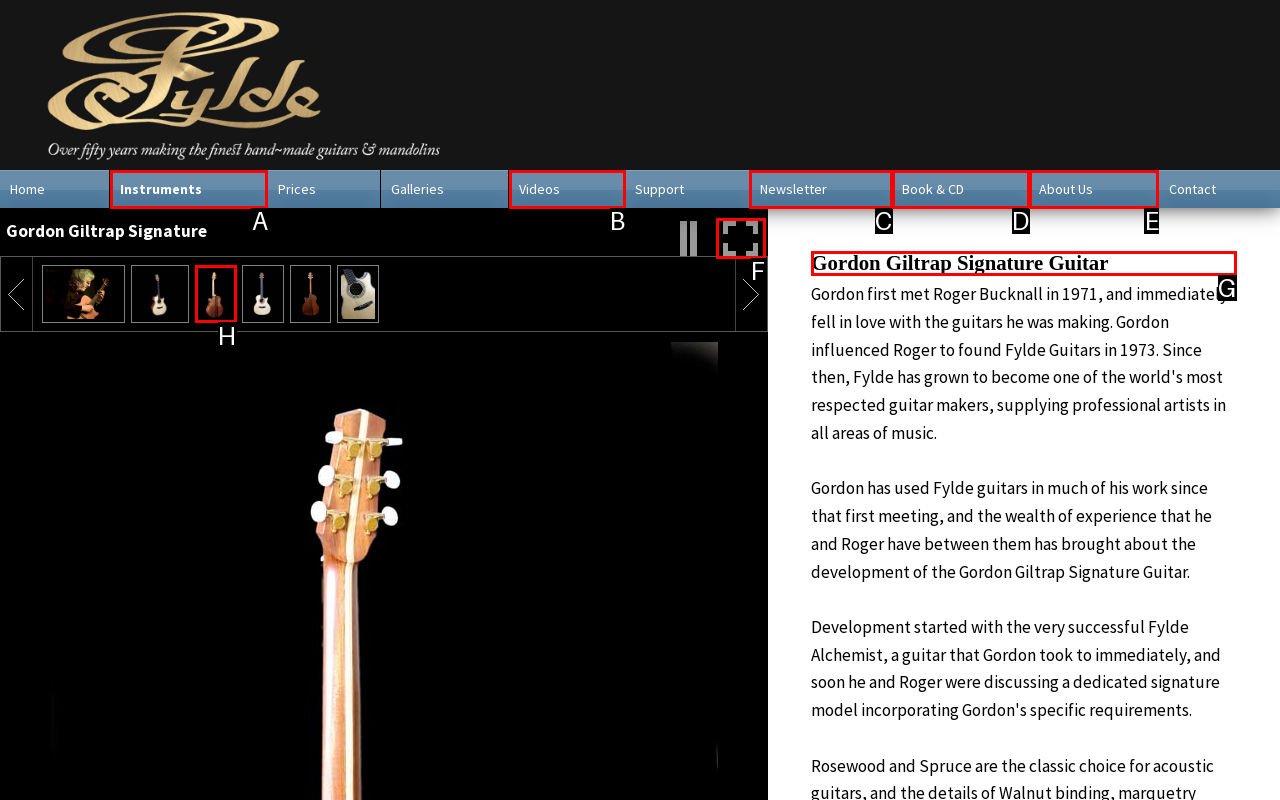Identify which HTML element to click to fulfill the following task: Read about Gordon Giltrap Signature Guitar. Provide your response using the letter of the correct choice.

G